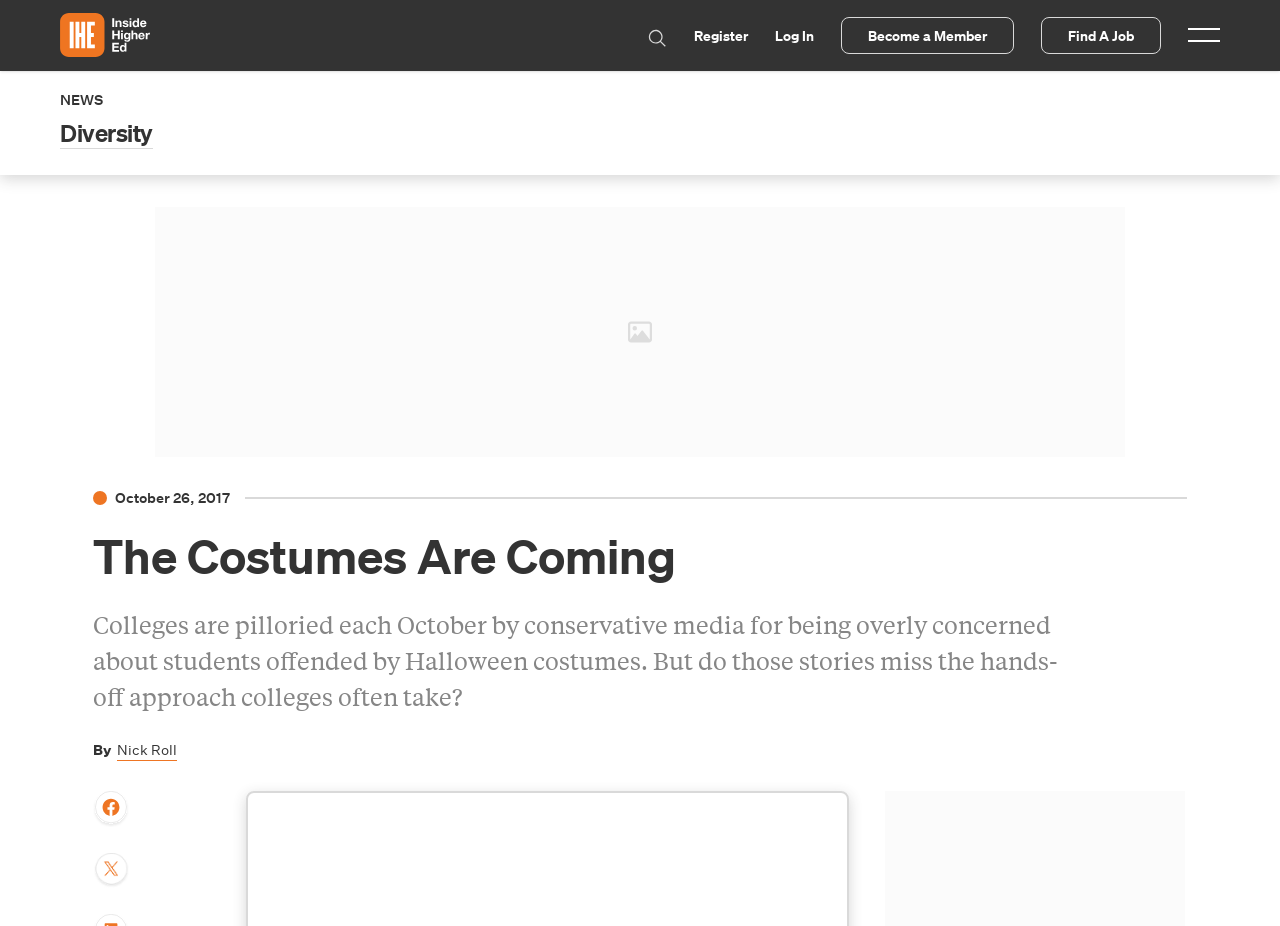Using the webpage screenshot and the element description Nick Roll, determine the bounding box coordinates. Specify the coordinates in the format (top-left x, top-left y, bottom-right x, bottom-right y) with values ranging from 0 to 1.

[0.091, 0.8, 0.138, 0.82]